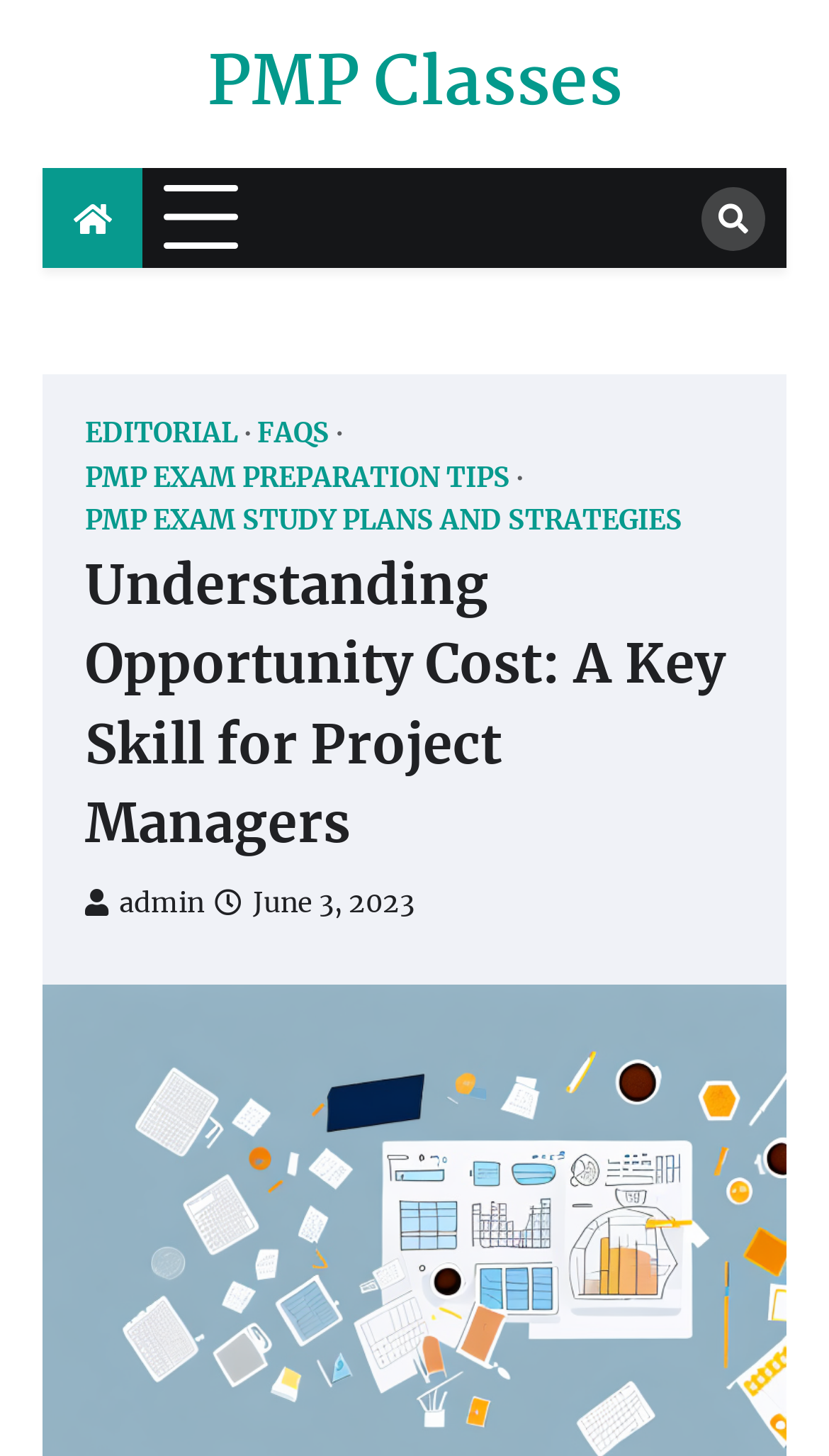Respond with a single word or phrase to the following question:
What is the category of the article?

Project Management